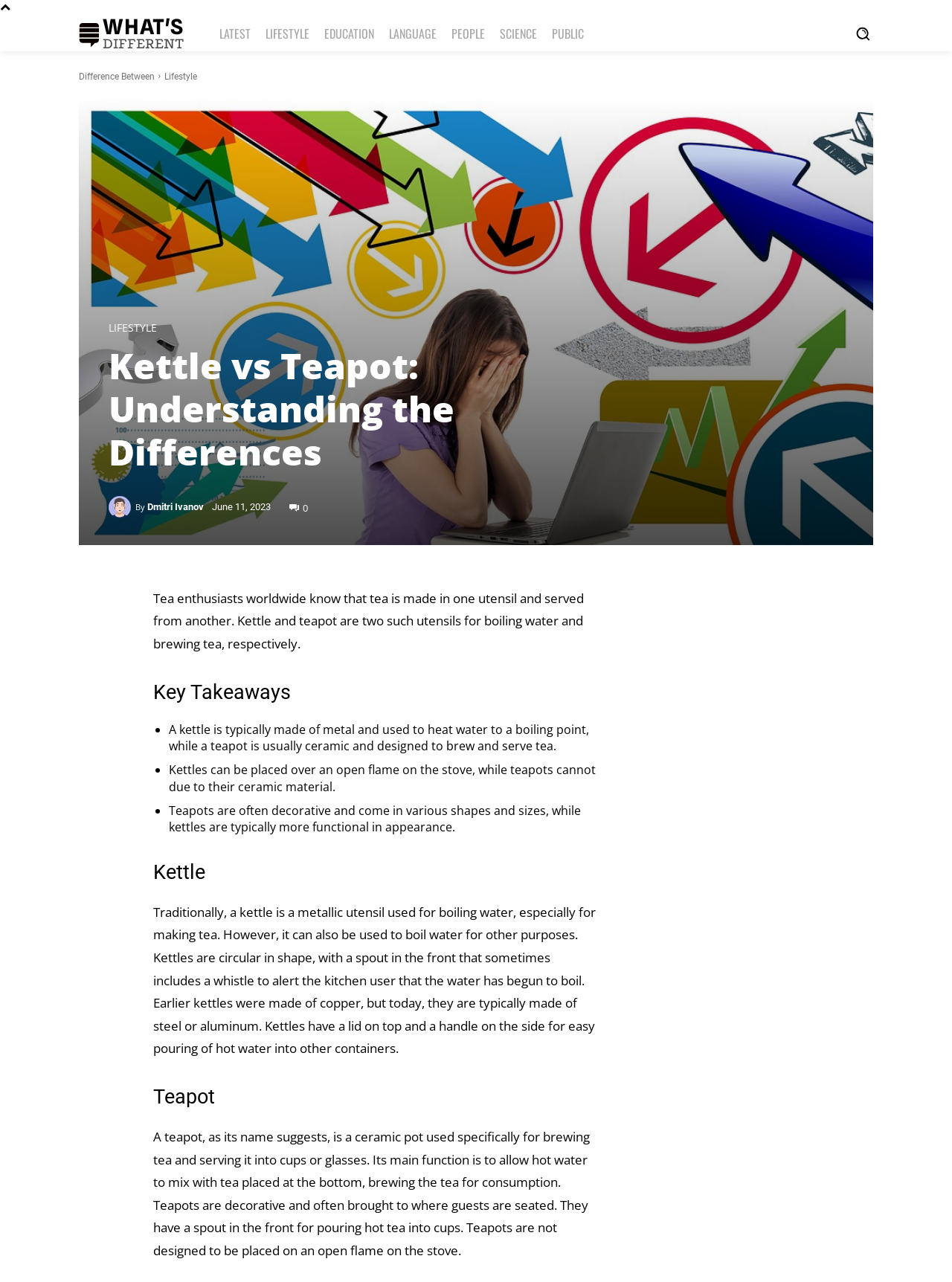What is the purpose of the spout in a teapot?
Using the image as a reference, give a one-word or short phrase answer.

Pouring hot tea